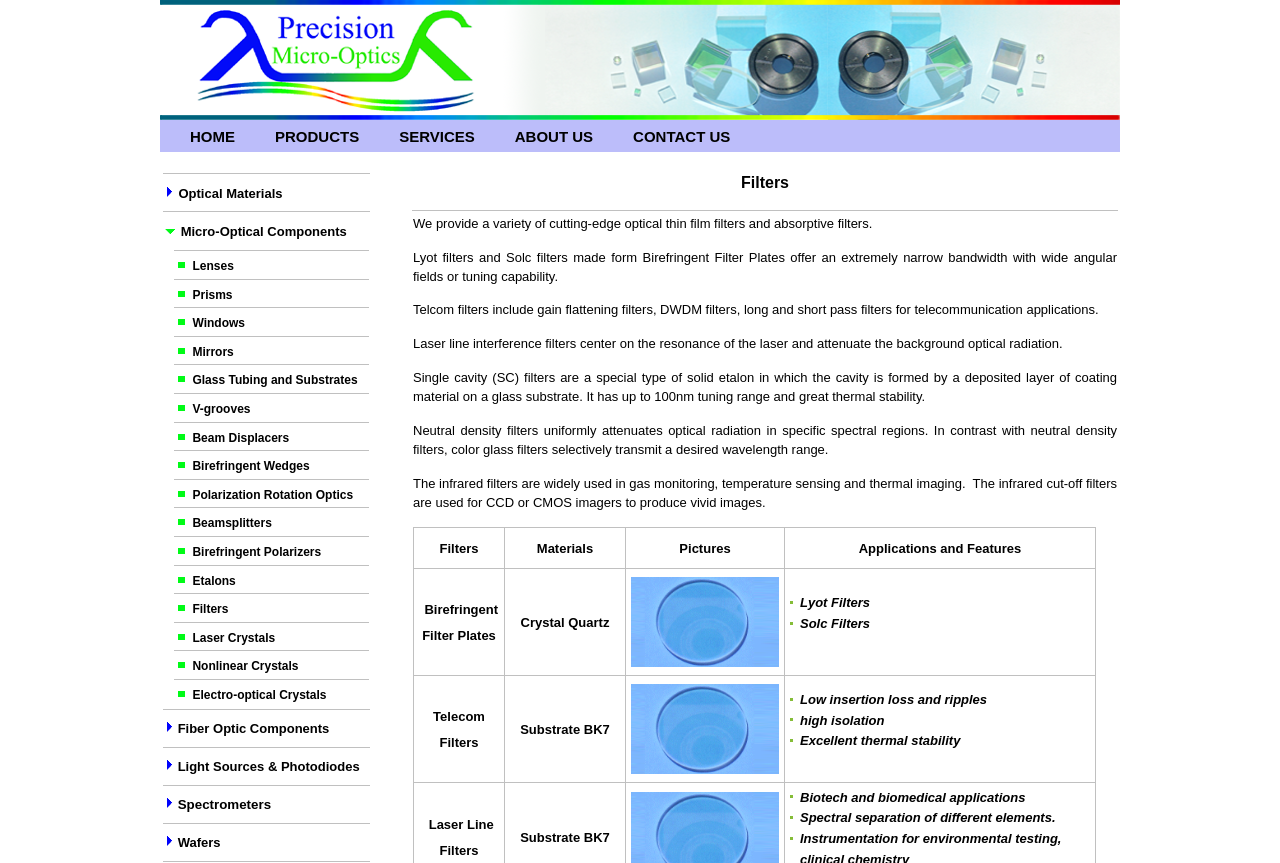What is the purpose of the links in the table?
Based on the visual details in the image, please answer the question thoroughly.

The links in the table, such as 'Lenses', 'Prisms', and 'Windows', are likely used to navigate to individual product pages, allowing users to access more information about each product.